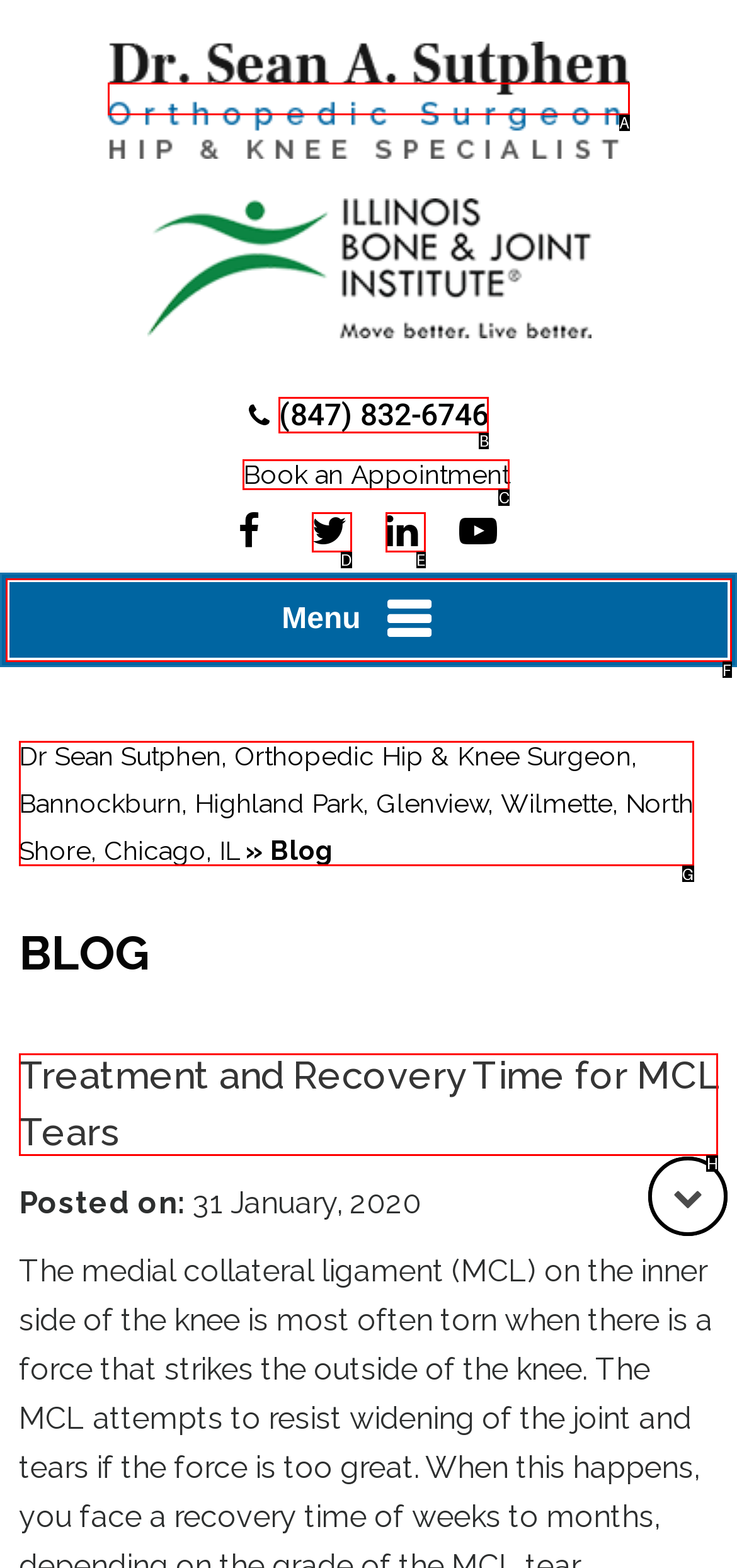Indicate which lettered UI element to click to fulfill the following task: Read the blog post about MCL Tears
Provide the letter of the correct option.

H